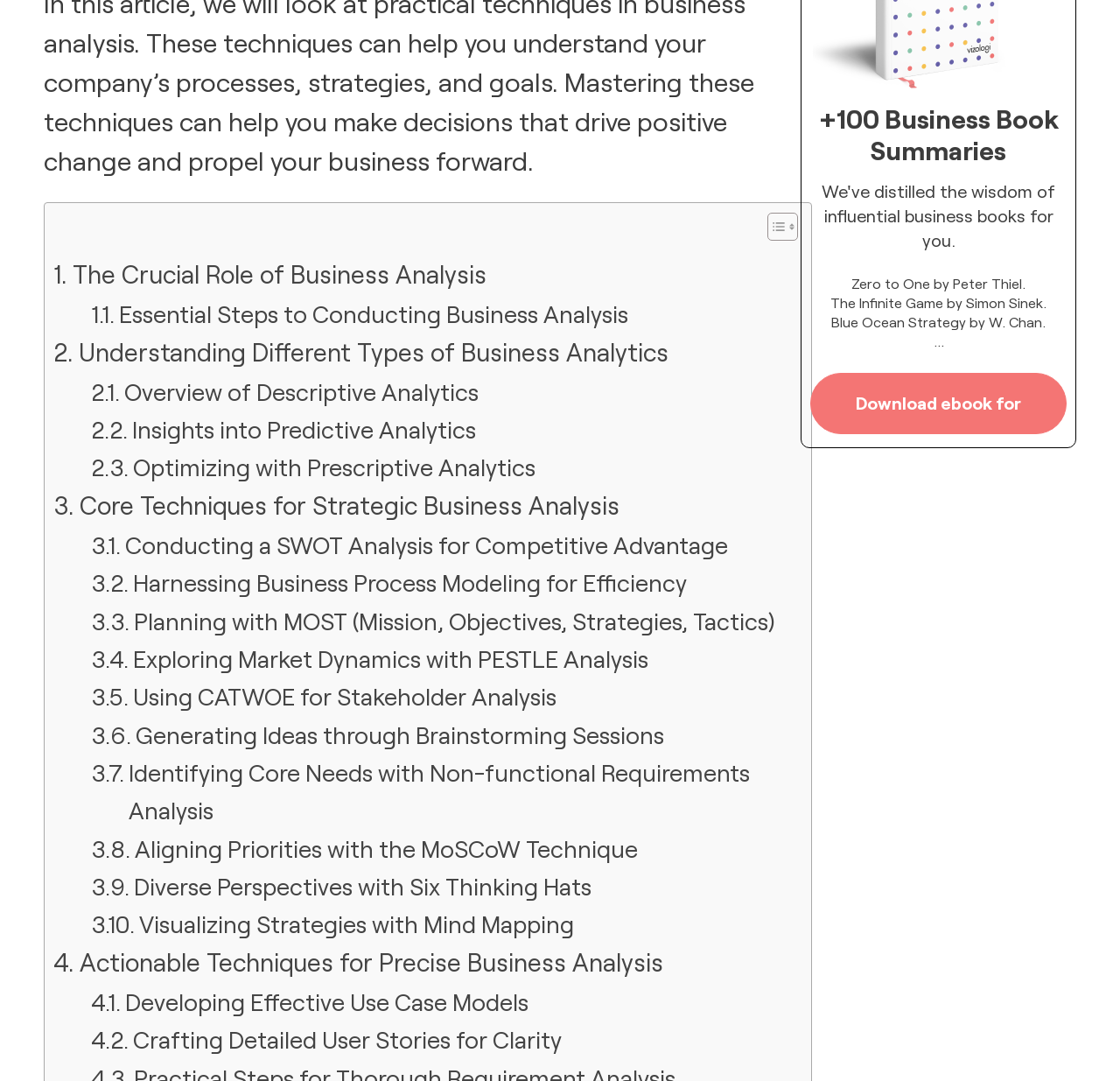Please identify the bounding box coordinates of the element's region that I should click in order to complete the following instruction: "Download ebook for free". The bounding box coordinates consist of four float numbers between 0 and 1, i.e., [left, top, right, bottom].

[0.723, 0.345, 0.952, 0.402]